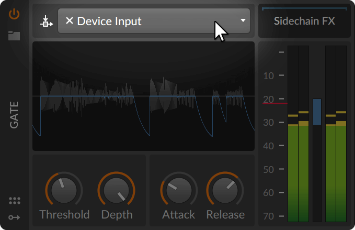Please answer the following question using a single word or phrase: 
What does the meter on the right side display?

Levels of the sidechain effect